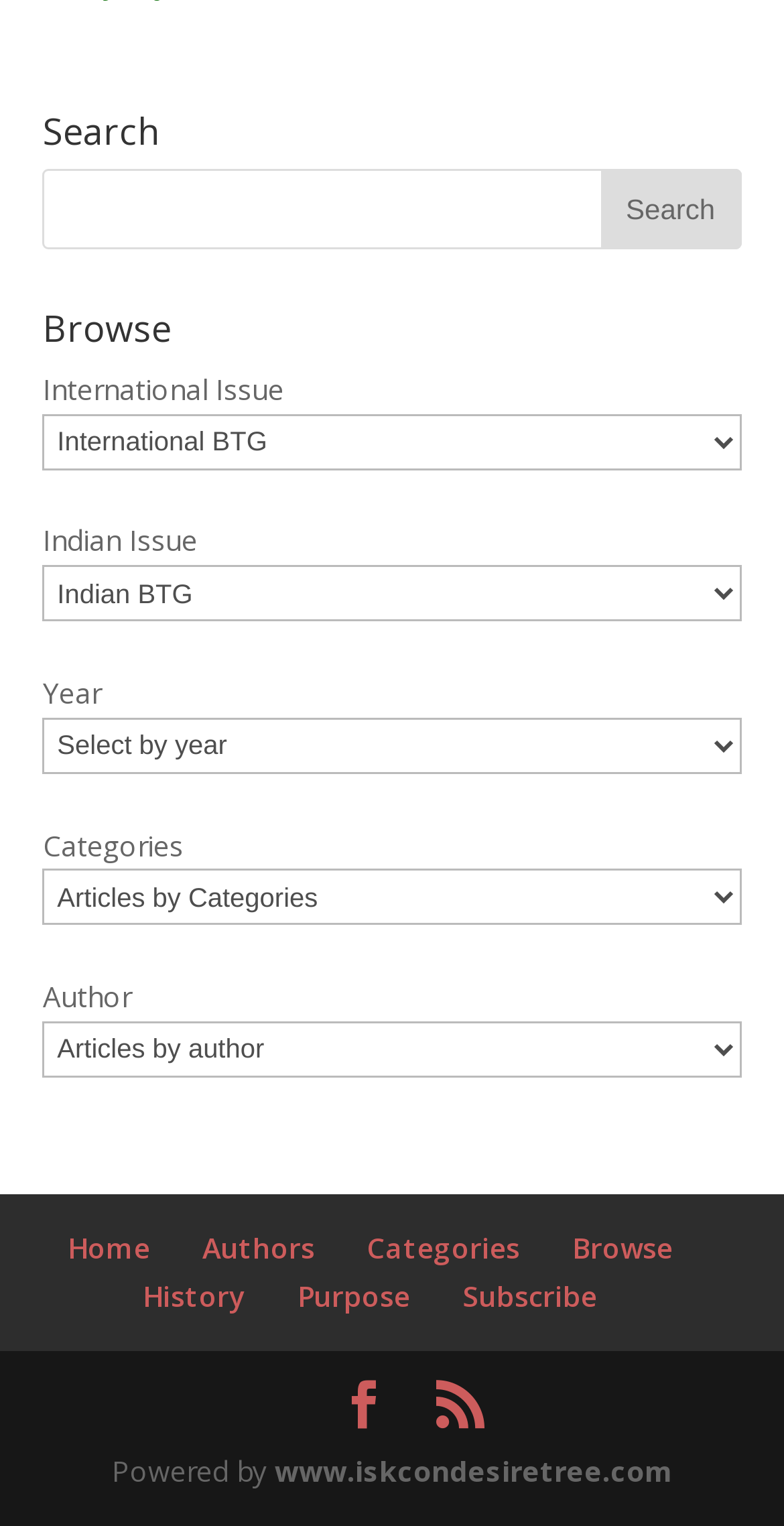Find and provide the bounding box coordinates for the UI element described with: "Authors".

[0.258, 0.805, 0.401, 0.83]